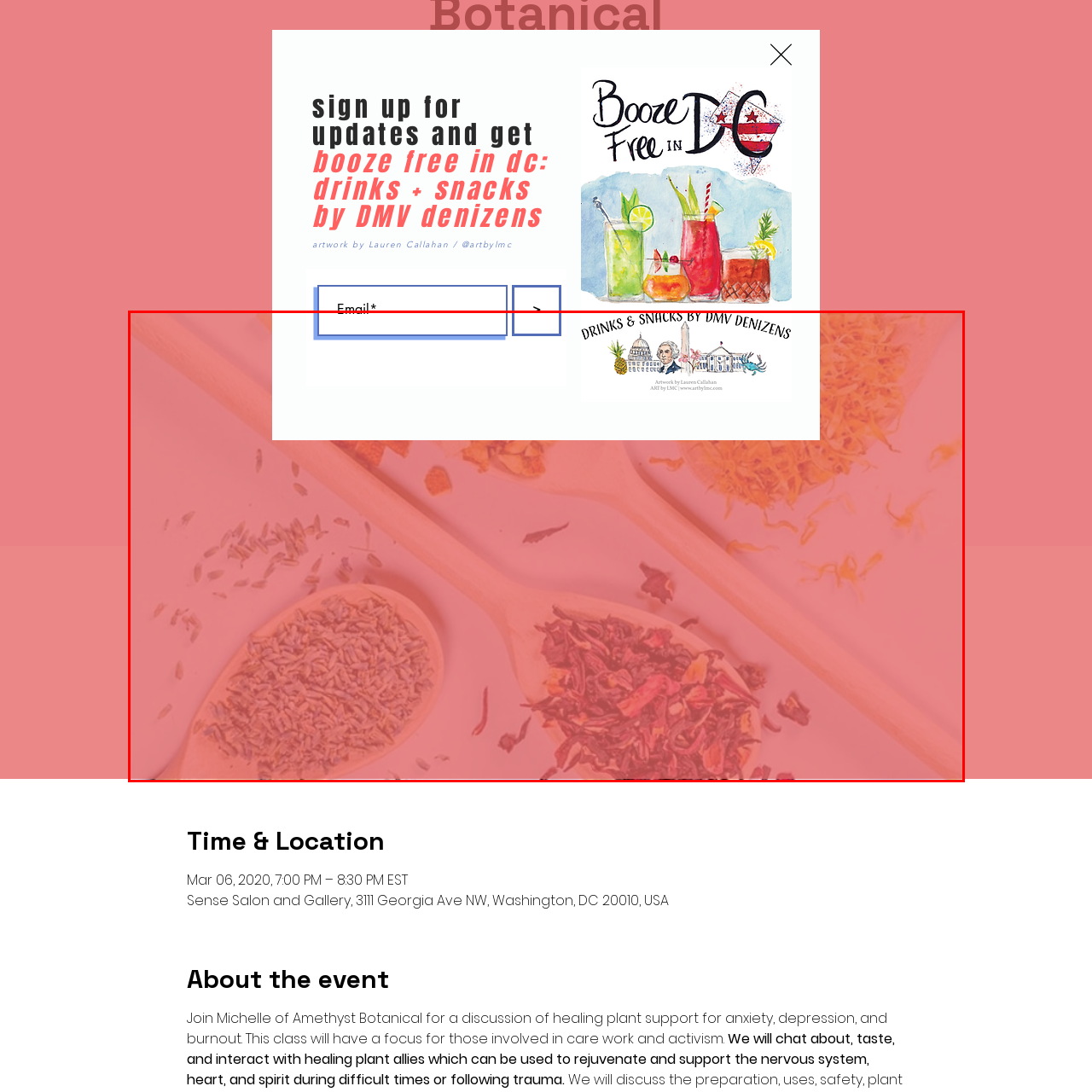What is the main theme of the event promoted in the image?
Examine the image within the red bounding box and give a comprehensive response.

The caption highlights the theme of herbal preparations, which are central to a class focused on natural remedies for managing depression, anxiety, and burnout, led by Michelle of Amethyst Botanical.